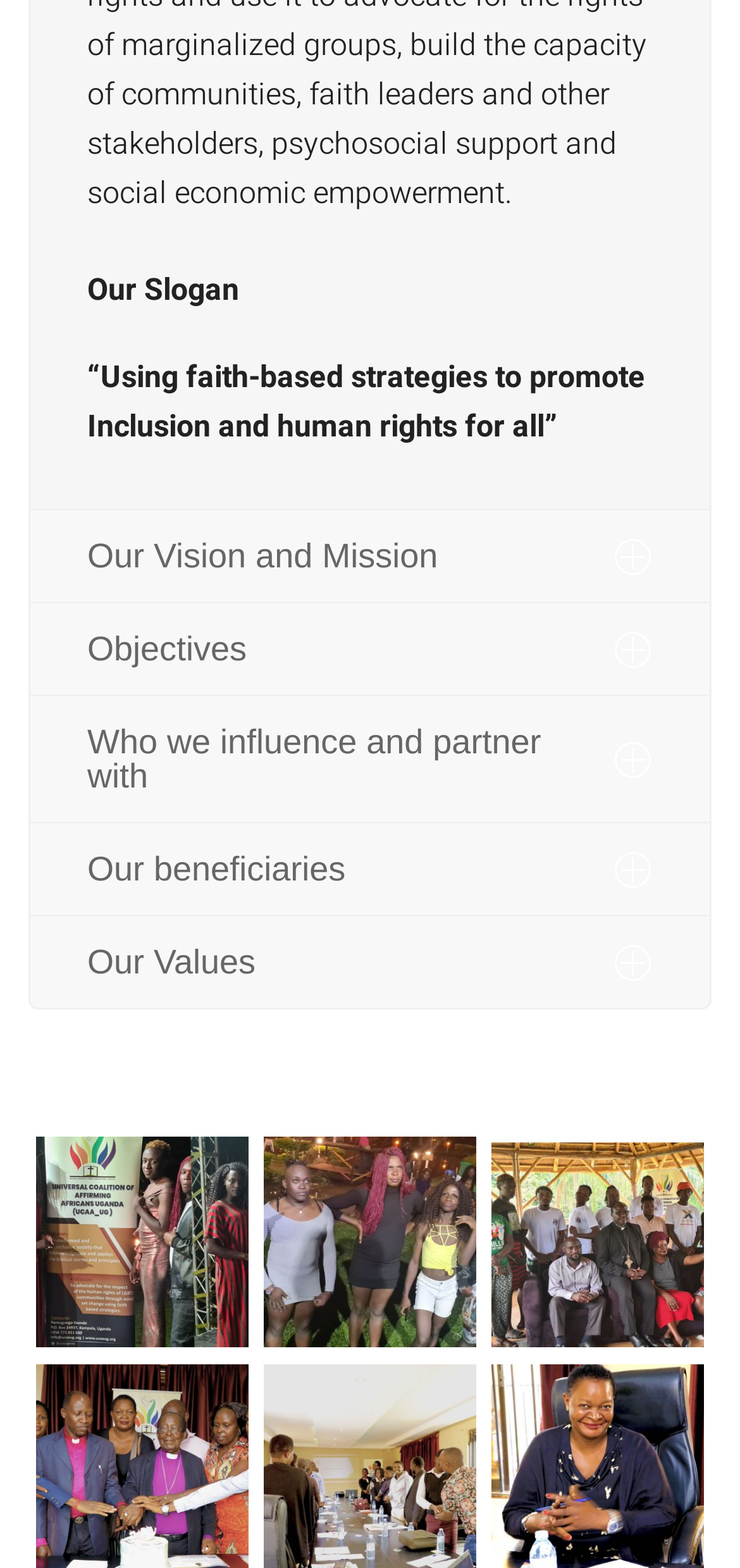What is the purpose of the three figures at the bottom of the webpage?
Using the image as a reference, answer with just one word or a short phrase.

Unknown